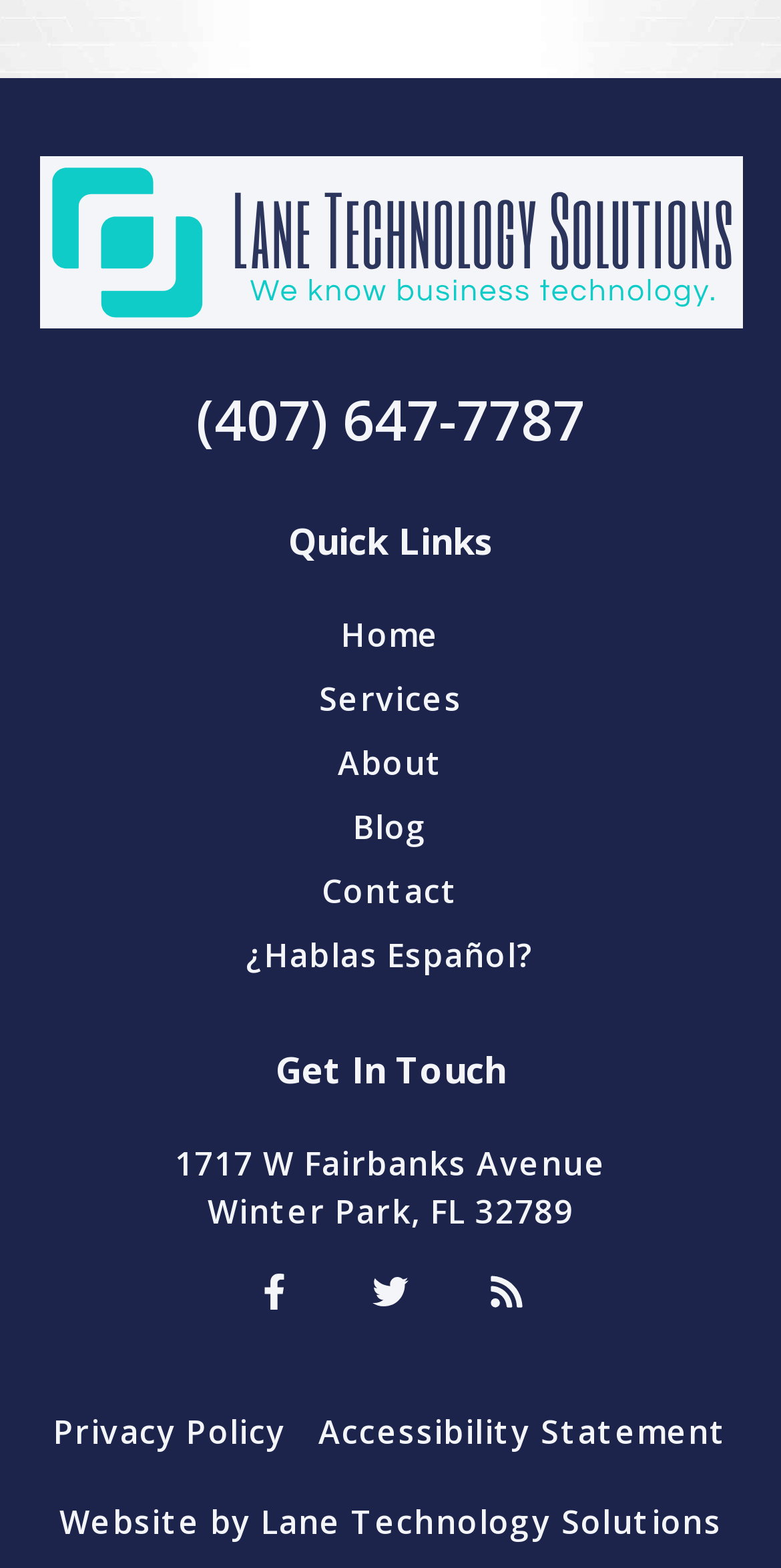Please provide the bounding box coordinates for the UI element as described: "Accessibility Statement". The coordinates must be four floats between 0 and 1, represented as [left, top, right, bottom].

[0.407, 0.898, 0.932, 0.929]